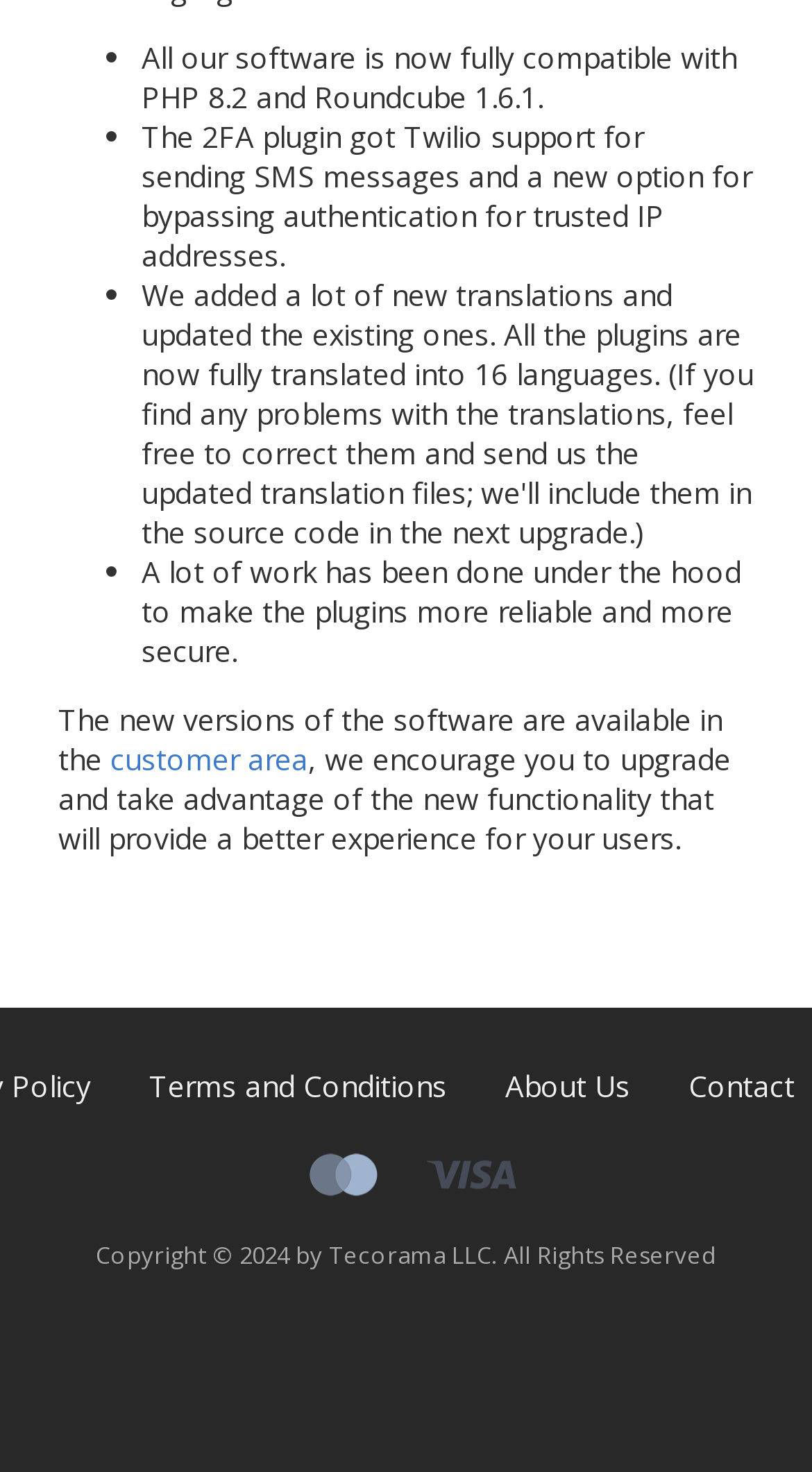Provide the bounding box coordinates in the format (top-left x, top-left y, bottom-right x, bottom-right y). All values are floating point numbers between 0 and 1. Determine the bounding box coordinate of the UI element described as: Call Now Button

None